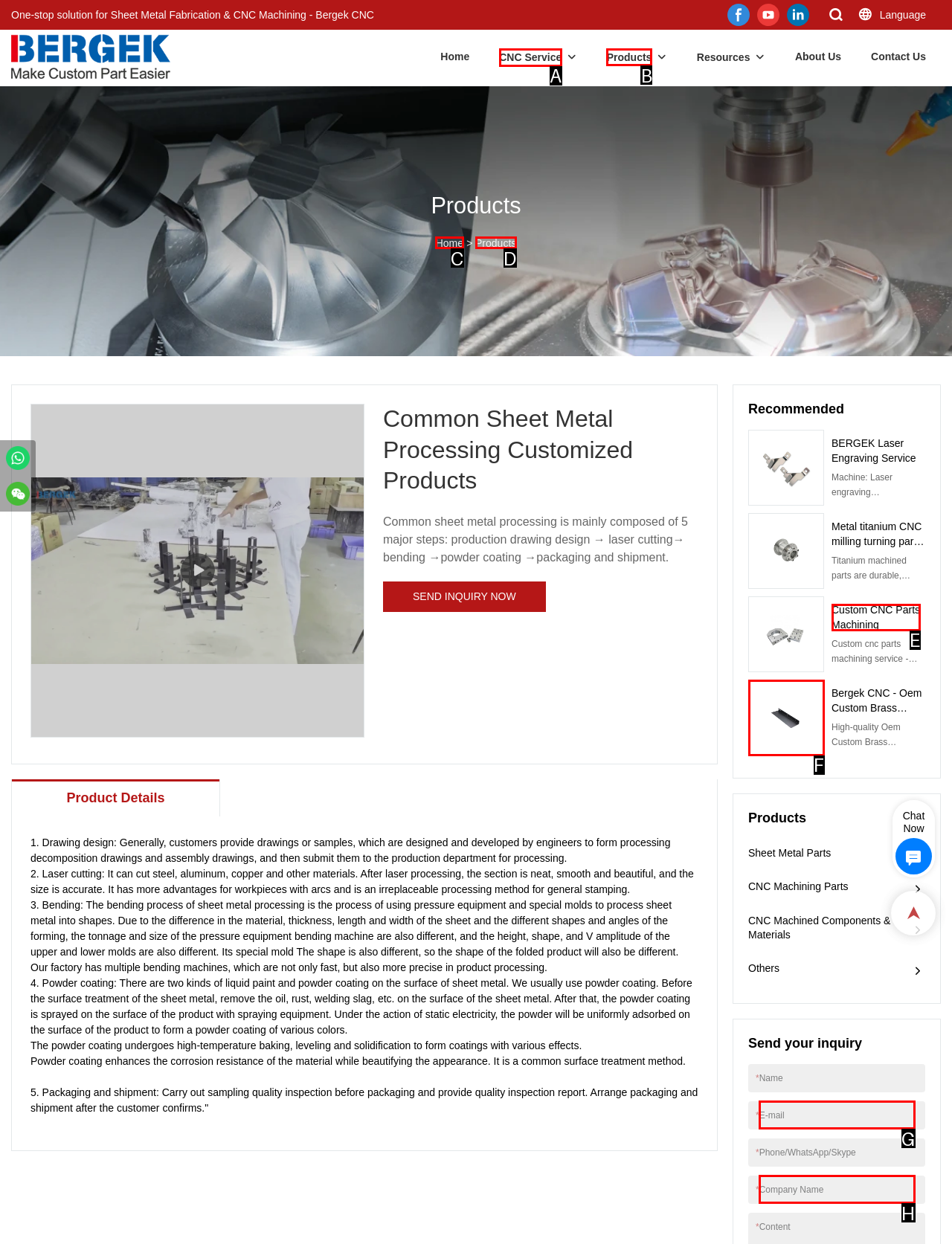Decide which letter you need to select to fulfill the task: Click the 'Products' link
Answer with the letter that matches the correct option directly.

B